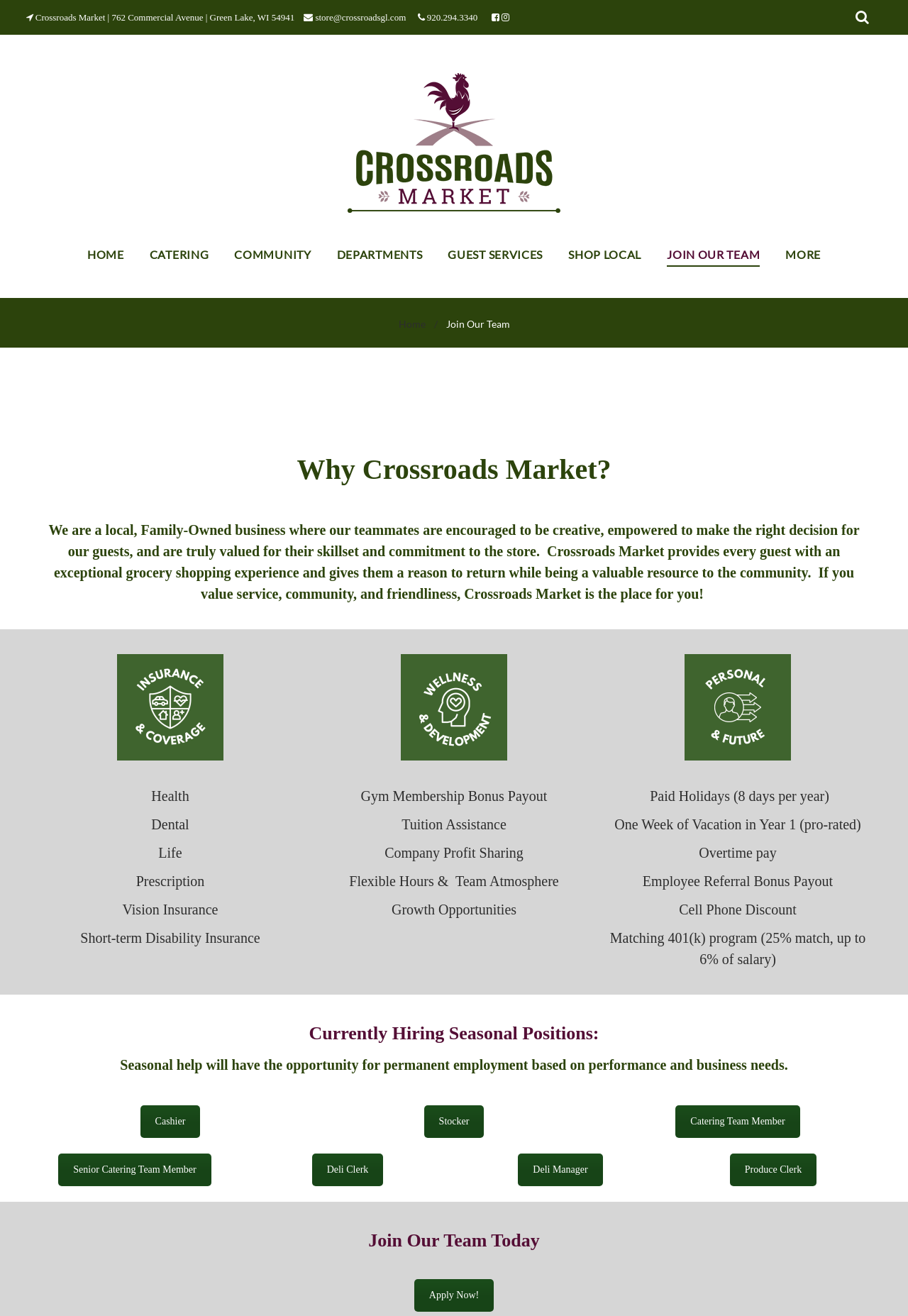What type of business is Crossroads Market? Examine the screenshot and reply using just one word or a brief phrase.

Grocery store